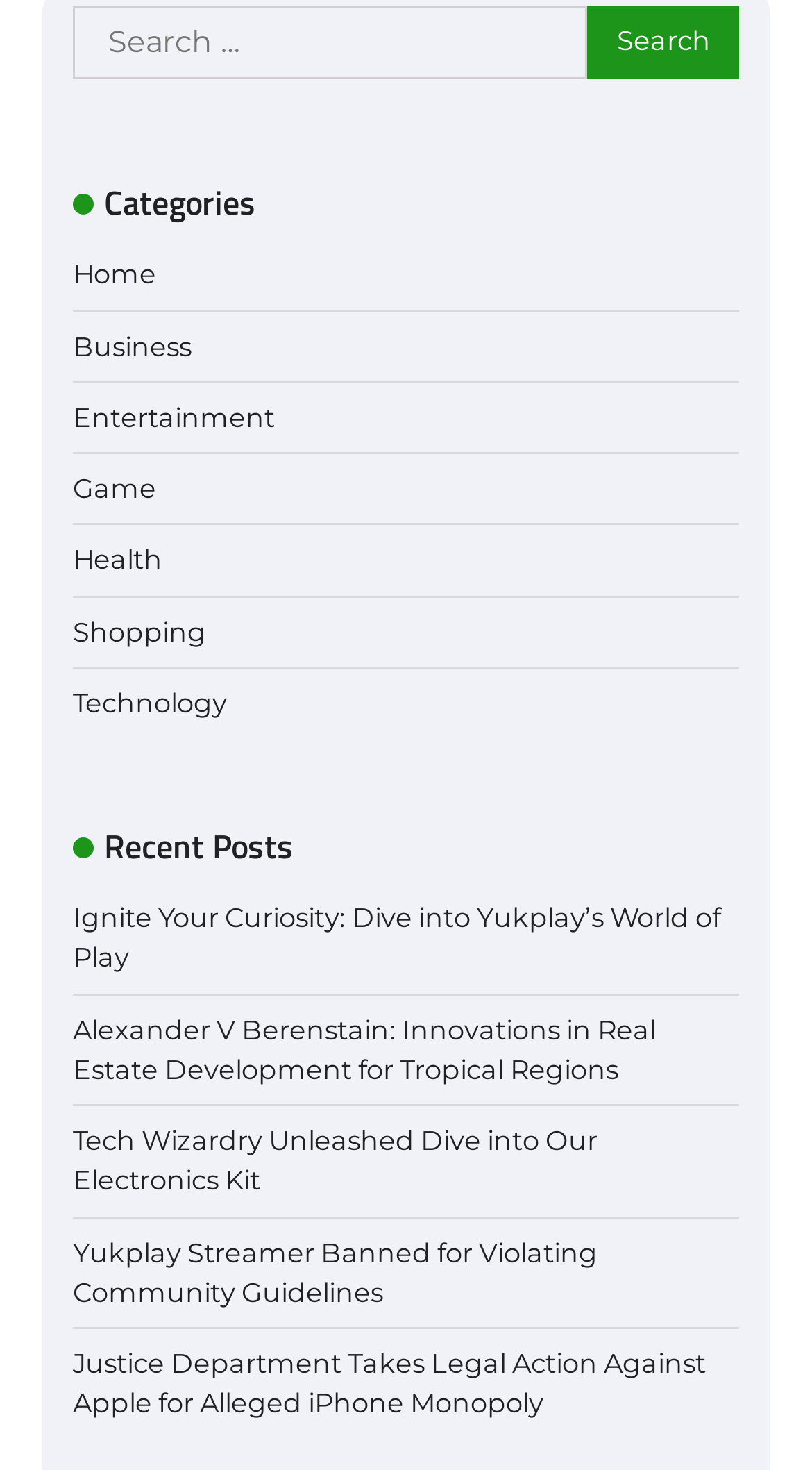Refer to the image and provide an in-depth answer to the question: 
What is the purpose of the search box?

The search box is located at the top of the webpage, accompanied by a 'Search for:' label and a 'Search' button. This suggests that the search box is intended for users to input keywords or phrases to search for specific content within the website.